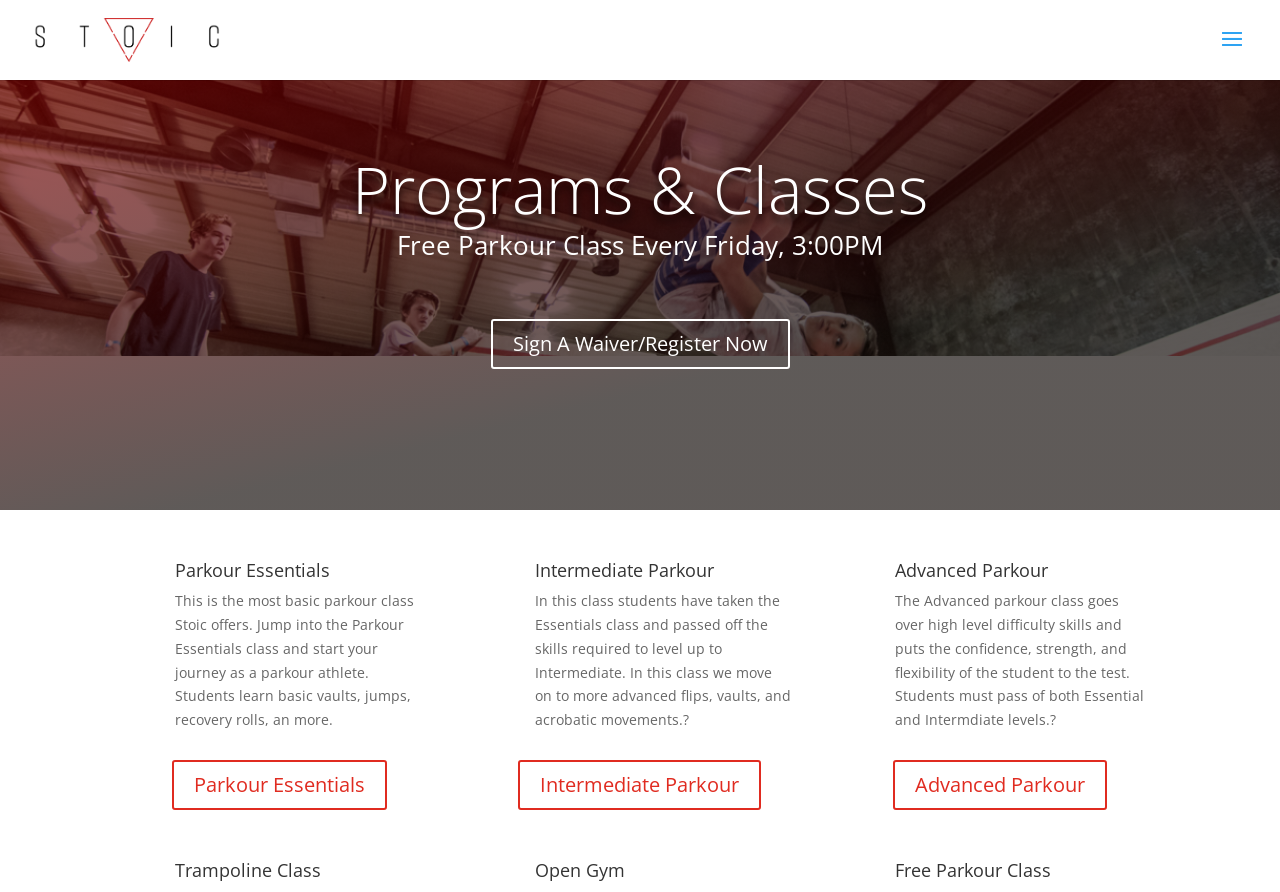What is the name of the academy?
Use the information from the screenshot to give a comprehensive response to the question.

I found the answer by looking at the top-left corner of the webpage, where there is a link with the text 'Stoic Parkour Academy'.